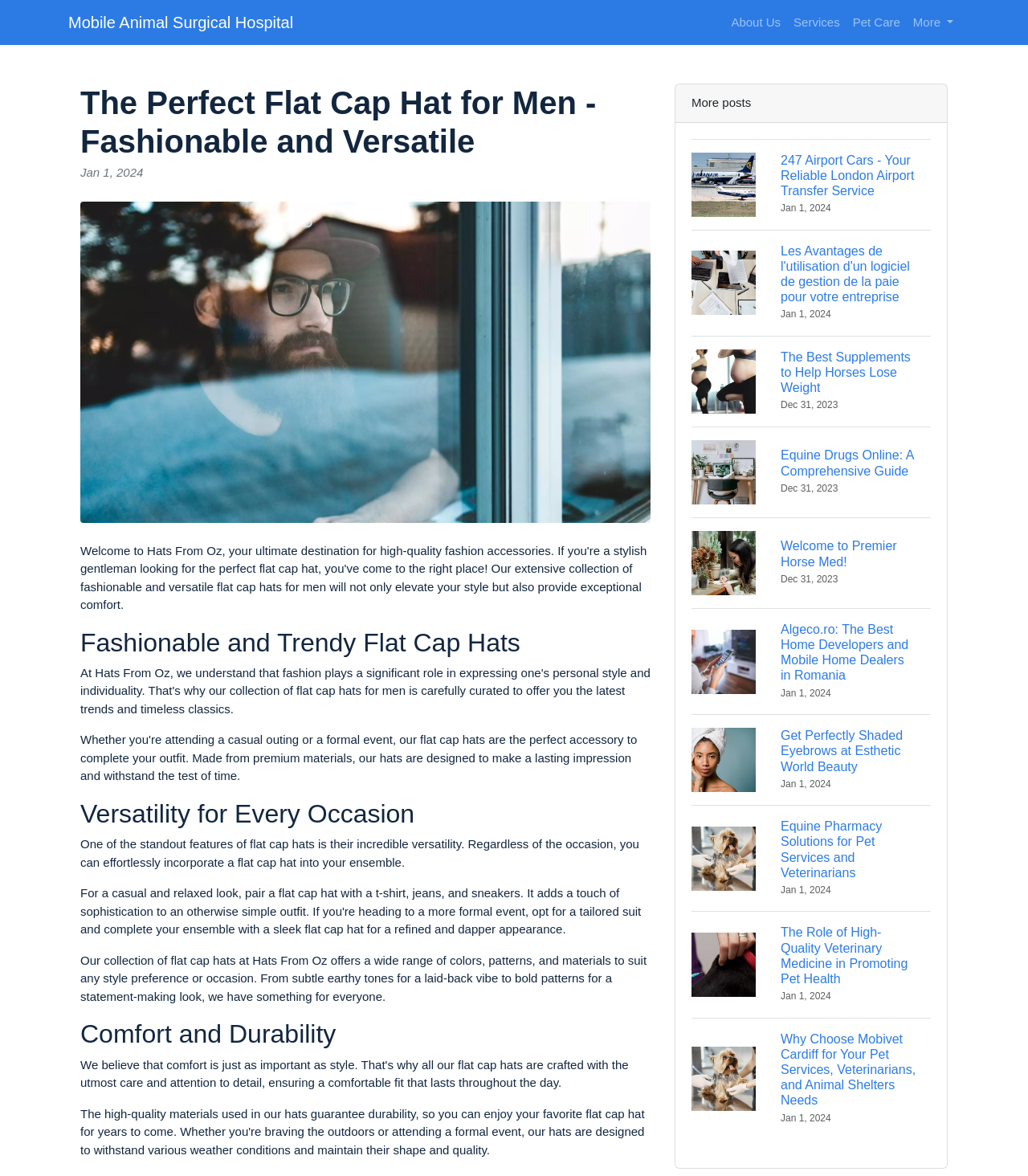Based on the element description: "Pet Care", identify the bounding box coordinates for this UI element. The coordinates must be four float numbers between 0 and 1, listed as [left, top, right, bottom].

[0.823, 0.006, 0.882, 0.032]